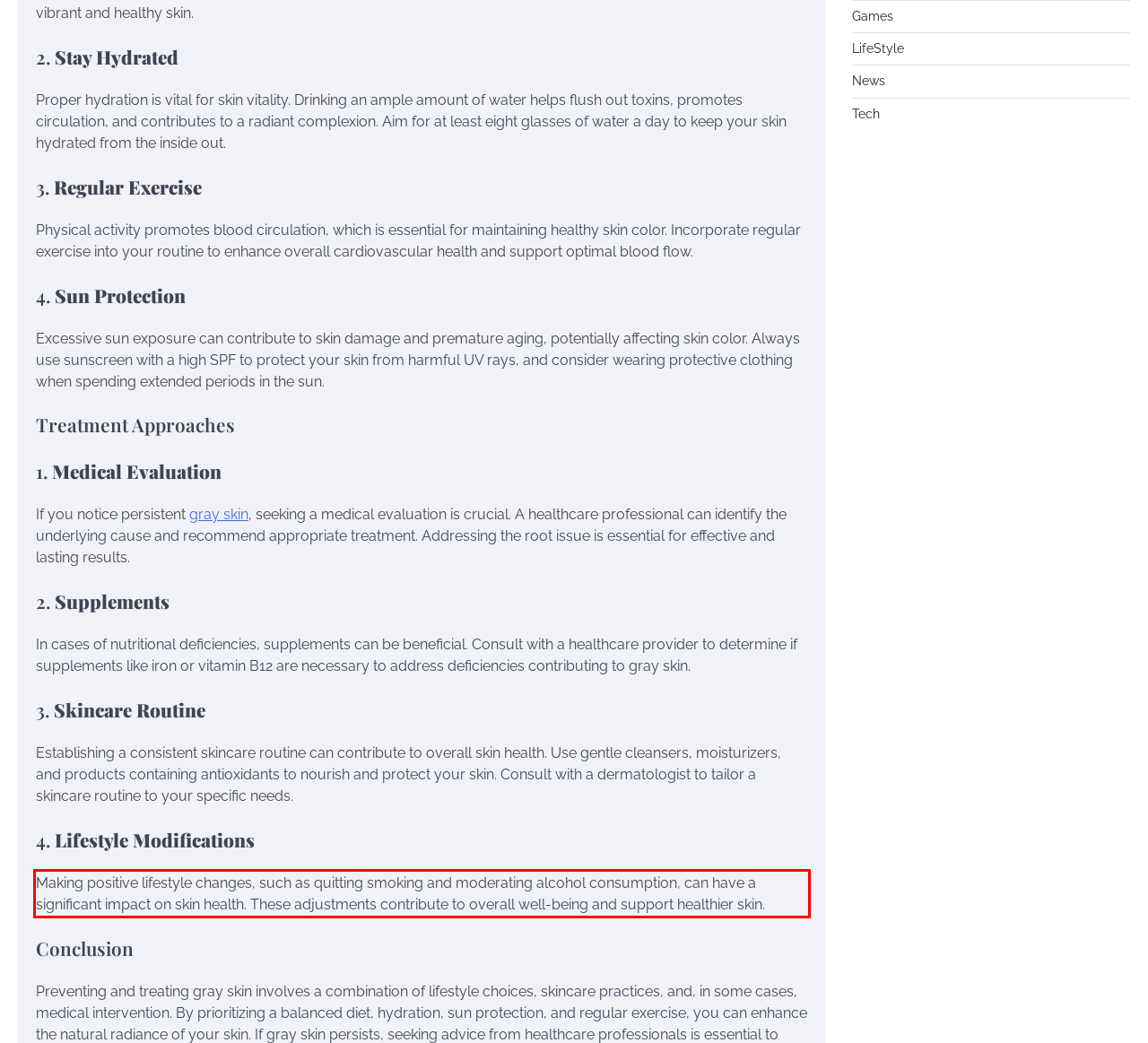Using the provided screenshot of a webpage, recognize and generate the text found within the red rectangle bounding box.

Making positive lifestyle changes, such as quitting smoking and moderating alcohol consumption, can have a significant impact on skin health. These adjustments contribute to overall well-being and support healthier skin.